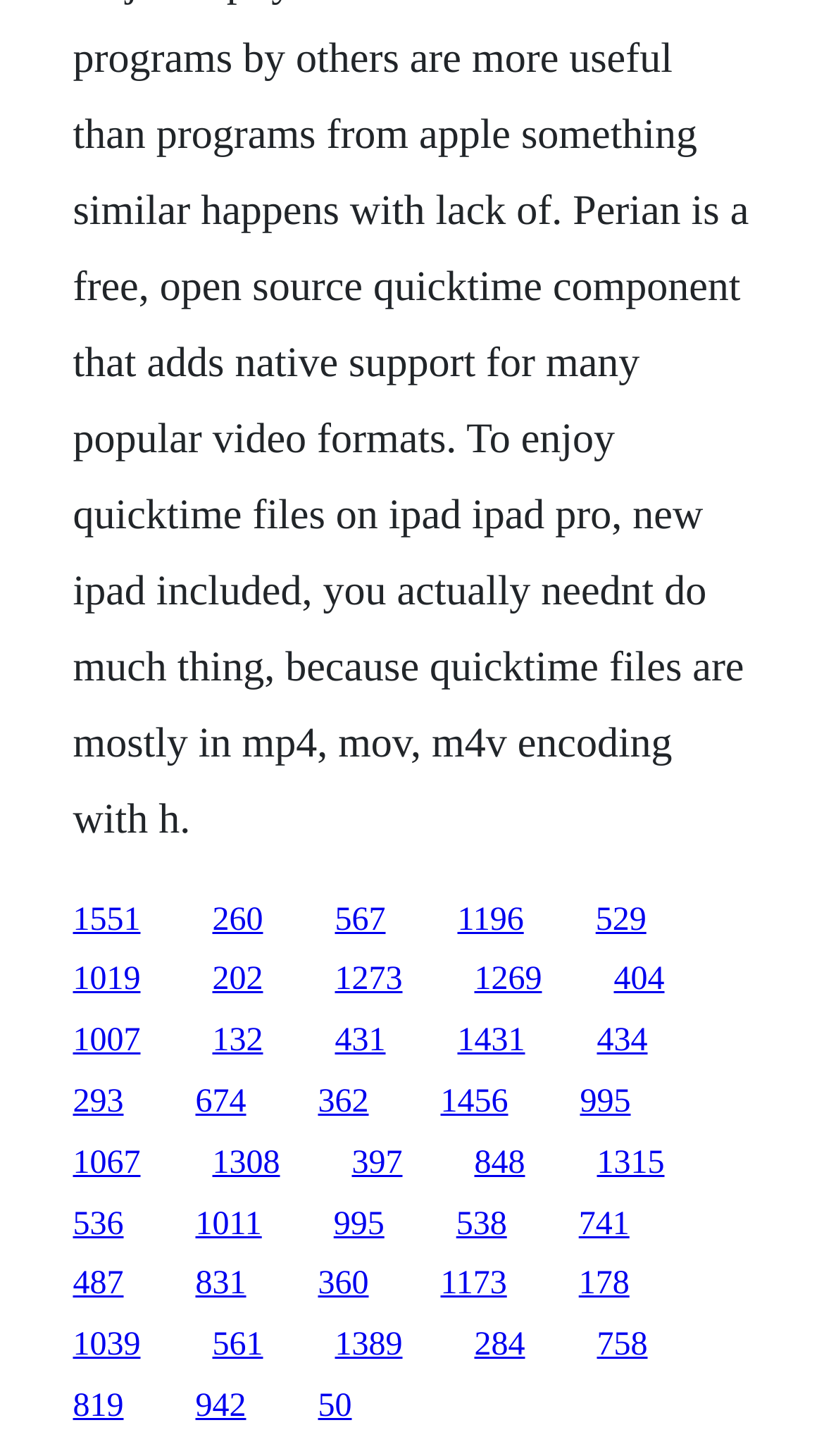How many columns of links are there?
Provide a thorough and detailed answer to the question.

By analyzing the x1 and x2 coordinates of the bounding box of each link, I found that all links have similar x1 and x2 values, which means they are aligned vertically and there is only one column of links.